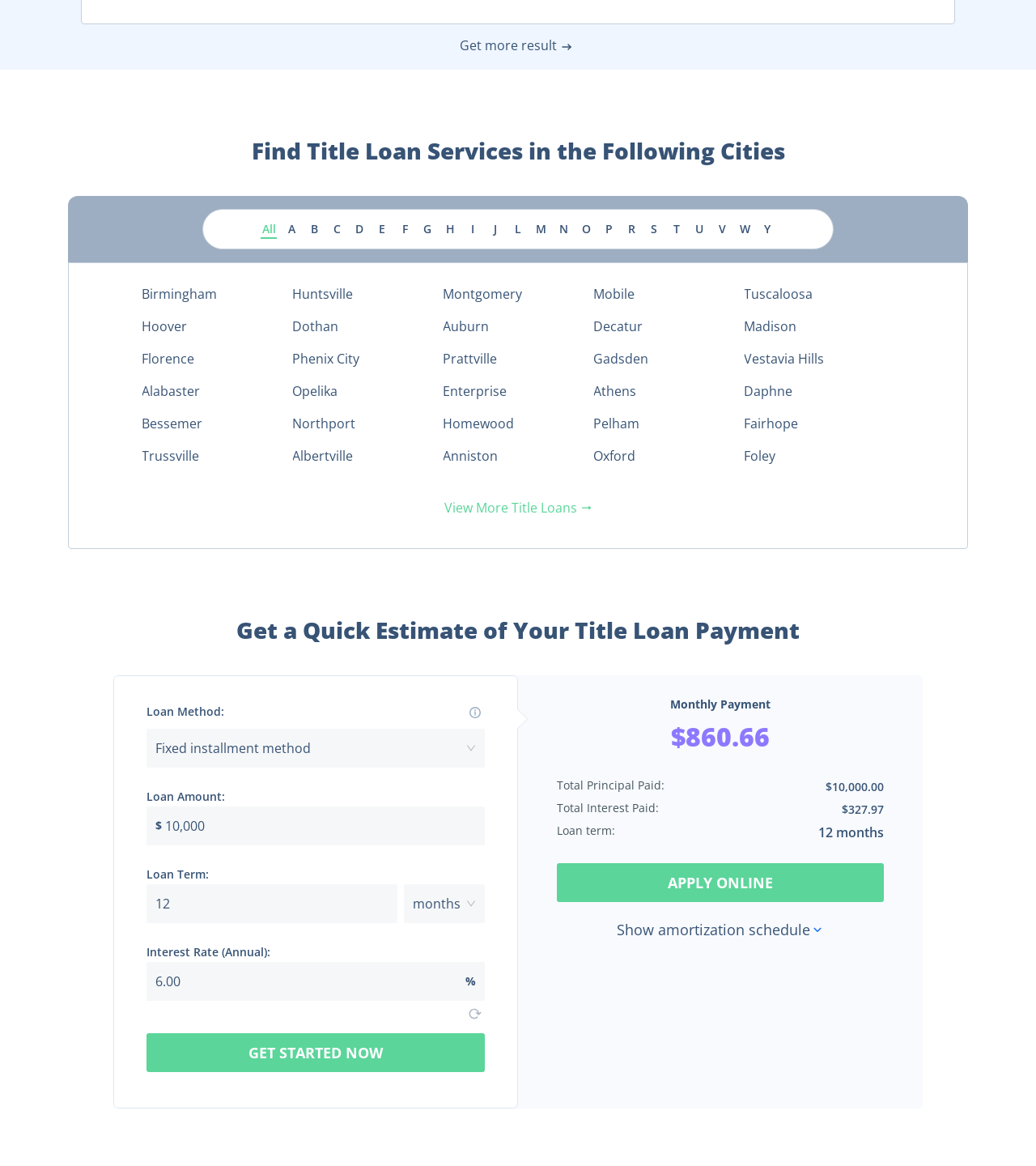Find the bounding box coordinates of the element I should click to carry out the following instruction: "Read the article 'Return of the Broken Constellation Ch 1'".

None